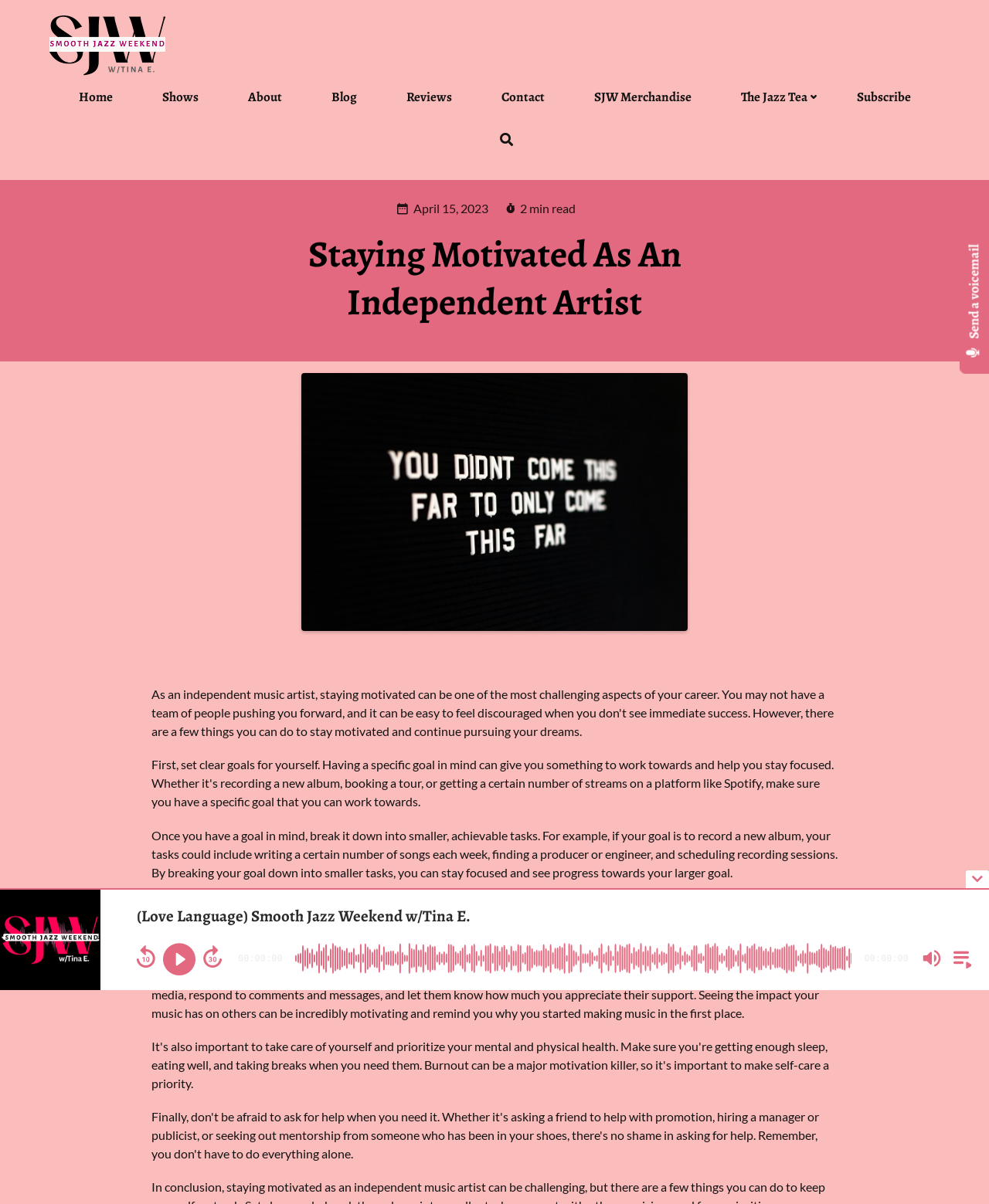Provide a short, one-word or phrase answer to the question below:
What is the topic of the article or blog post on the webpage?

Staying motivated as an independent artist